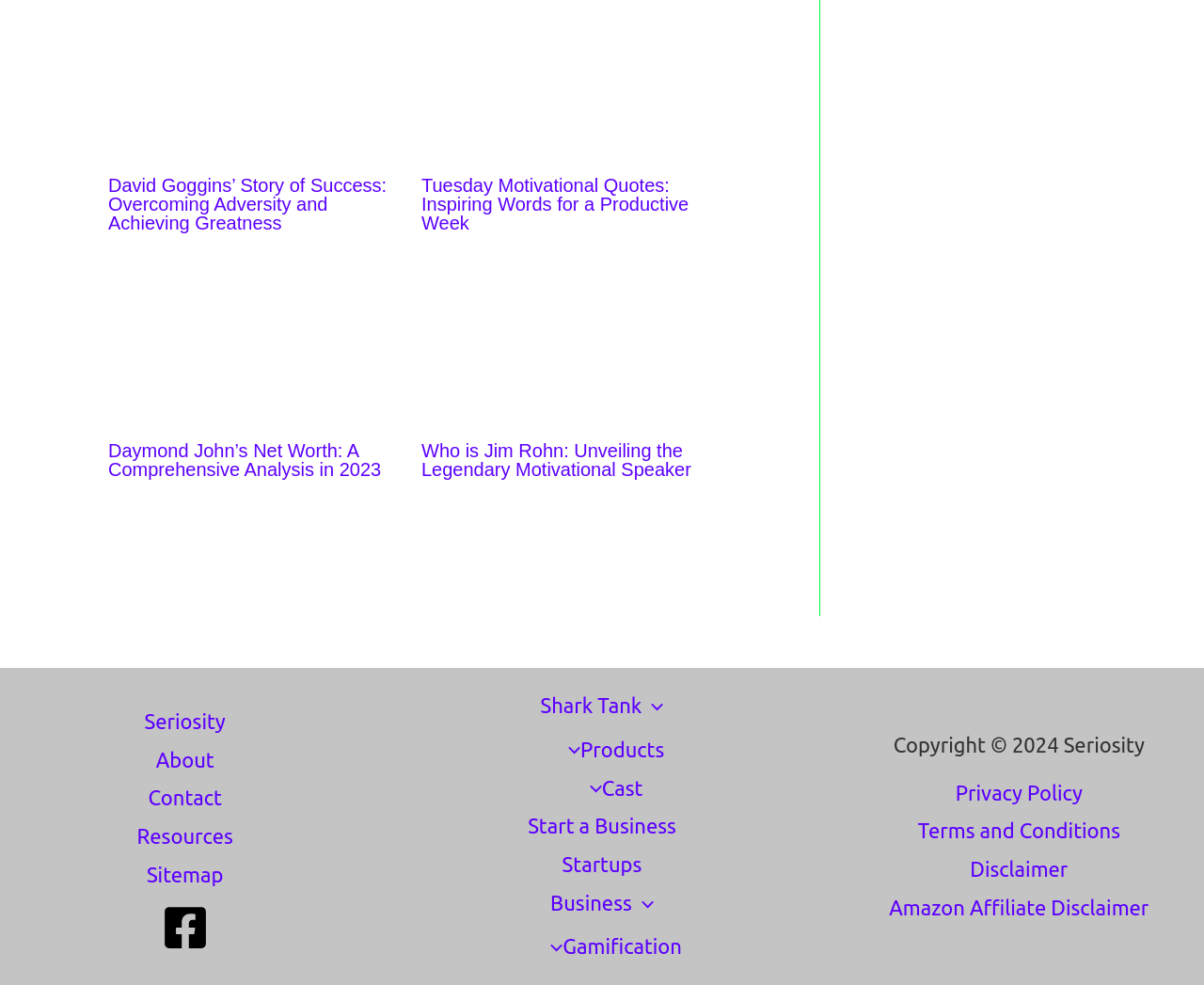What is the name of the motivational speaker mentioned in the third article? Please answer the question using a single word or phrase based on the image.

Daymond John